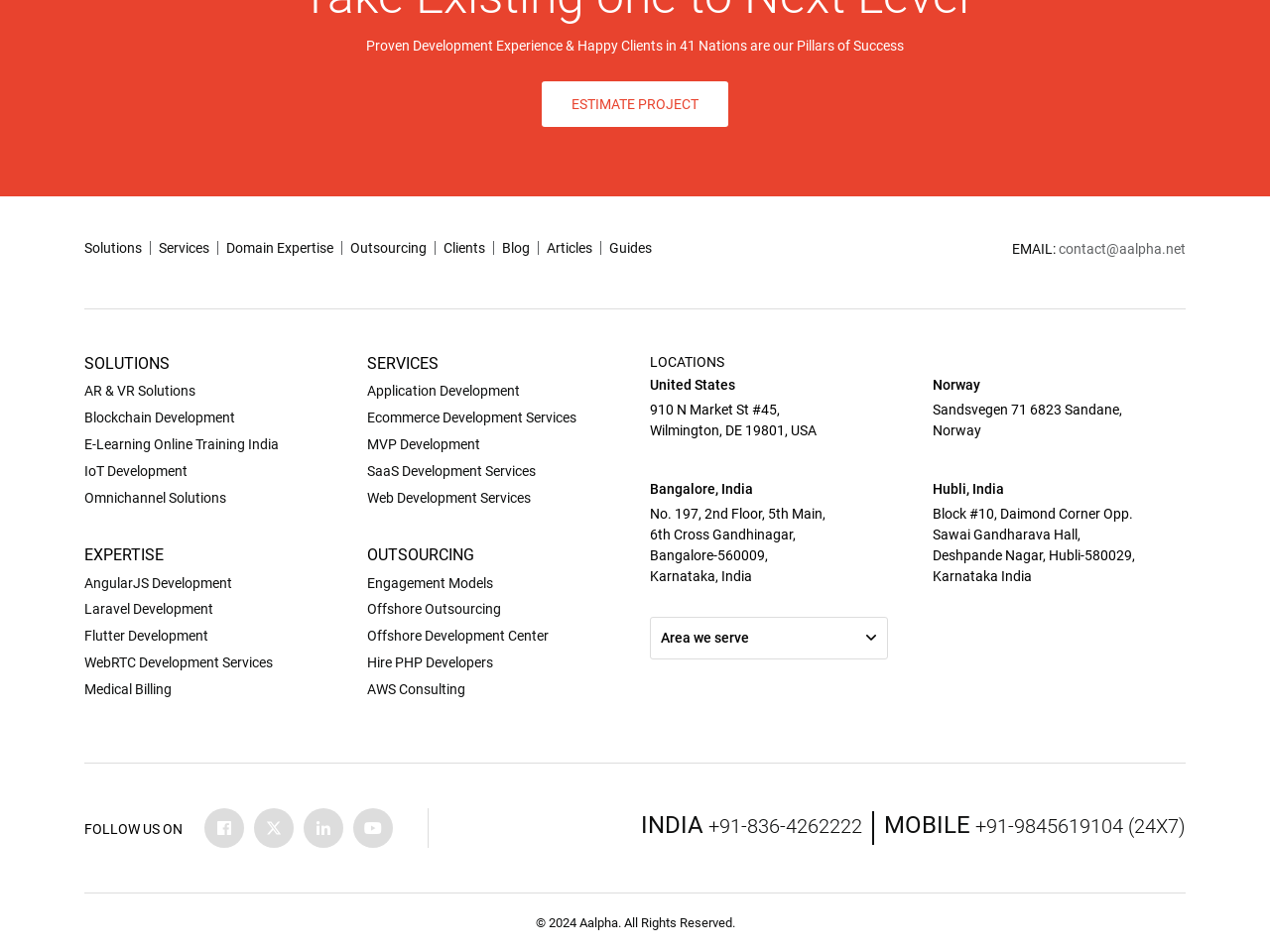Determine the bounding box coordinates for the area you should click to complete the following instruction: "Contact via EMAIL".

[0.797, 0.254, 0.934, 0.271]